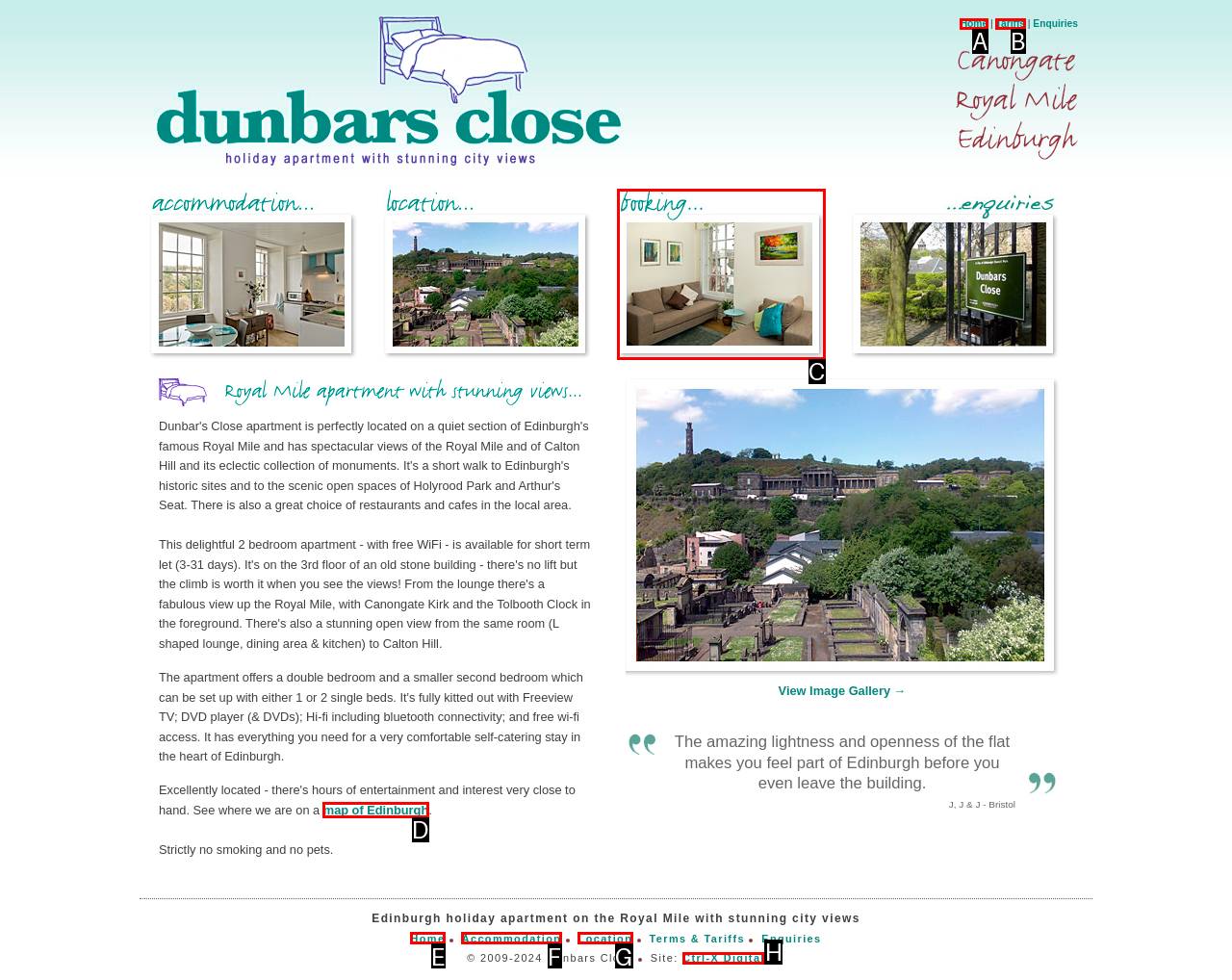Tell me which letter corresponds to the UI element that will allow you to Go to Internet Horology Club 185. Answer with the letter directly.

None